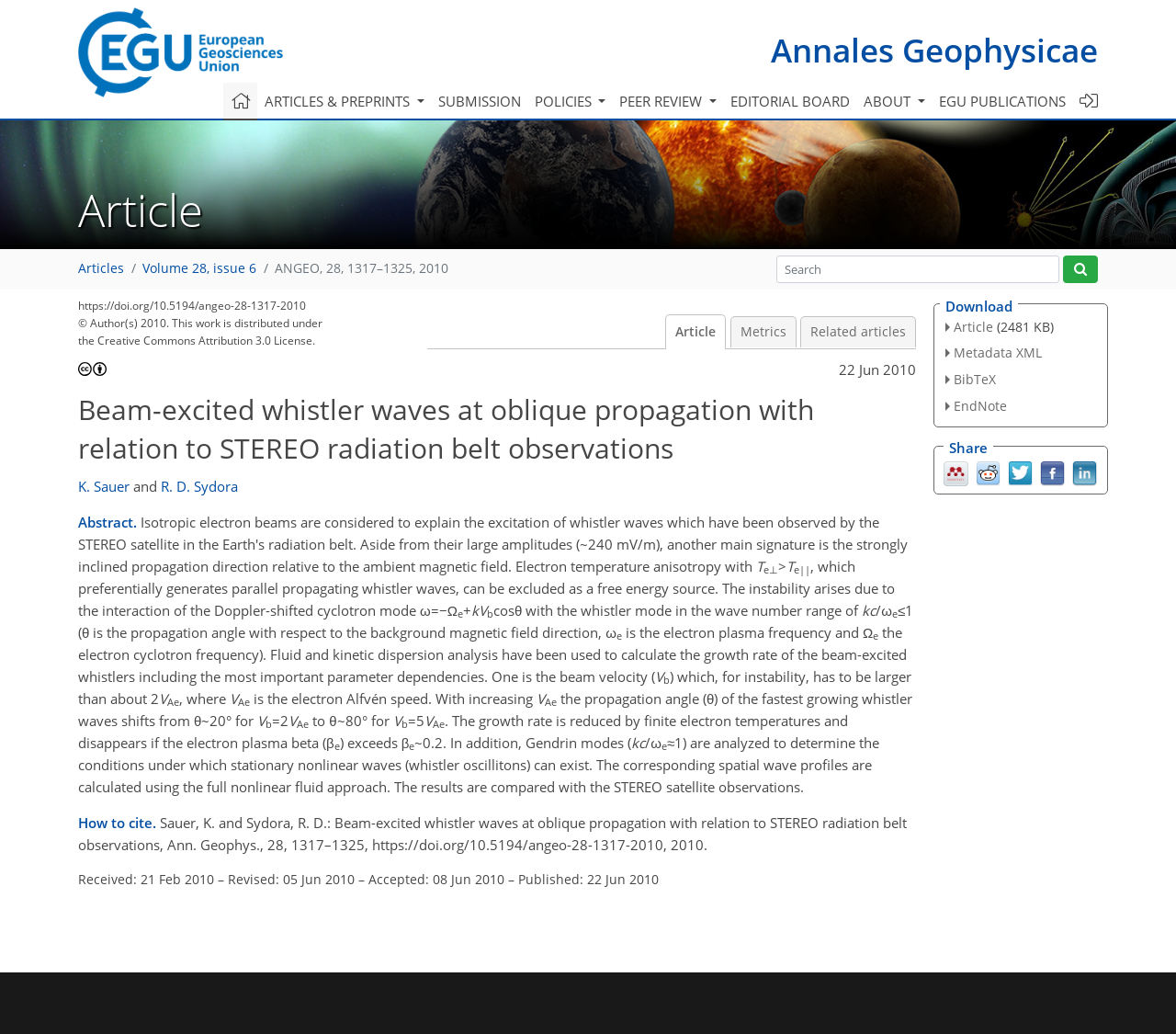Use the information in the screenshot to answer the question comprehensively: What is the volume and issue number of the article?

I found the volume and issue number by looking at the link element with the text 'Volume 28, issue 6' which is located below the article title.